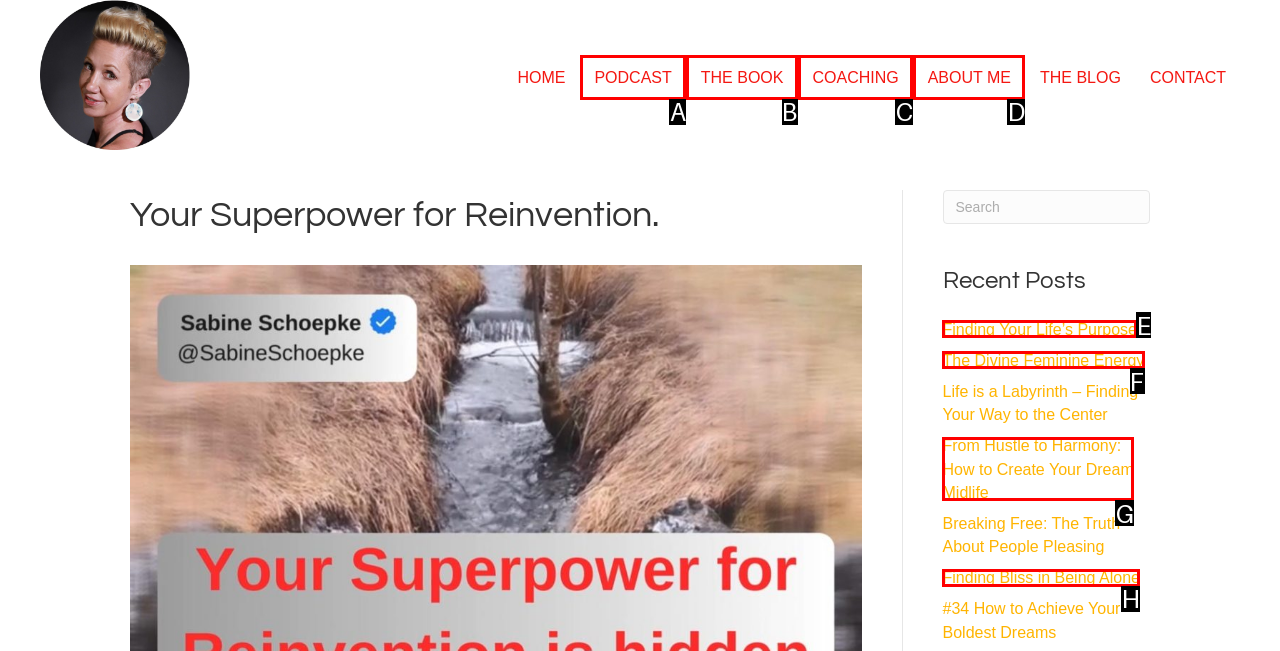Determine which option should be clicked to carry out this task: Read the 'Finding Your Life’s Purpose' post
State the letter of the correct choice from the provided options.

E